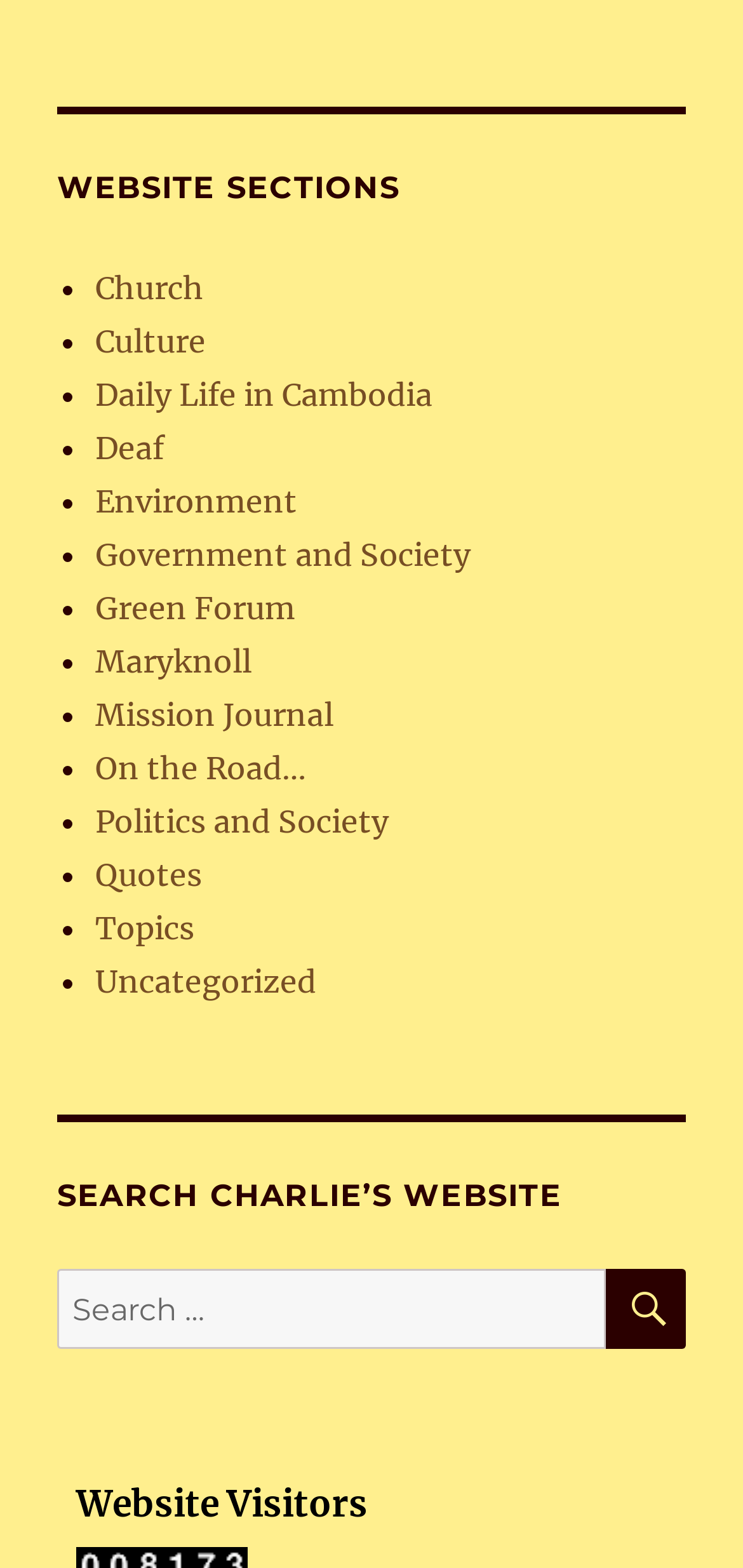Respond concisely with one word or phrase to the following query:
What is the purpose of the search box?

Search Charlie's website